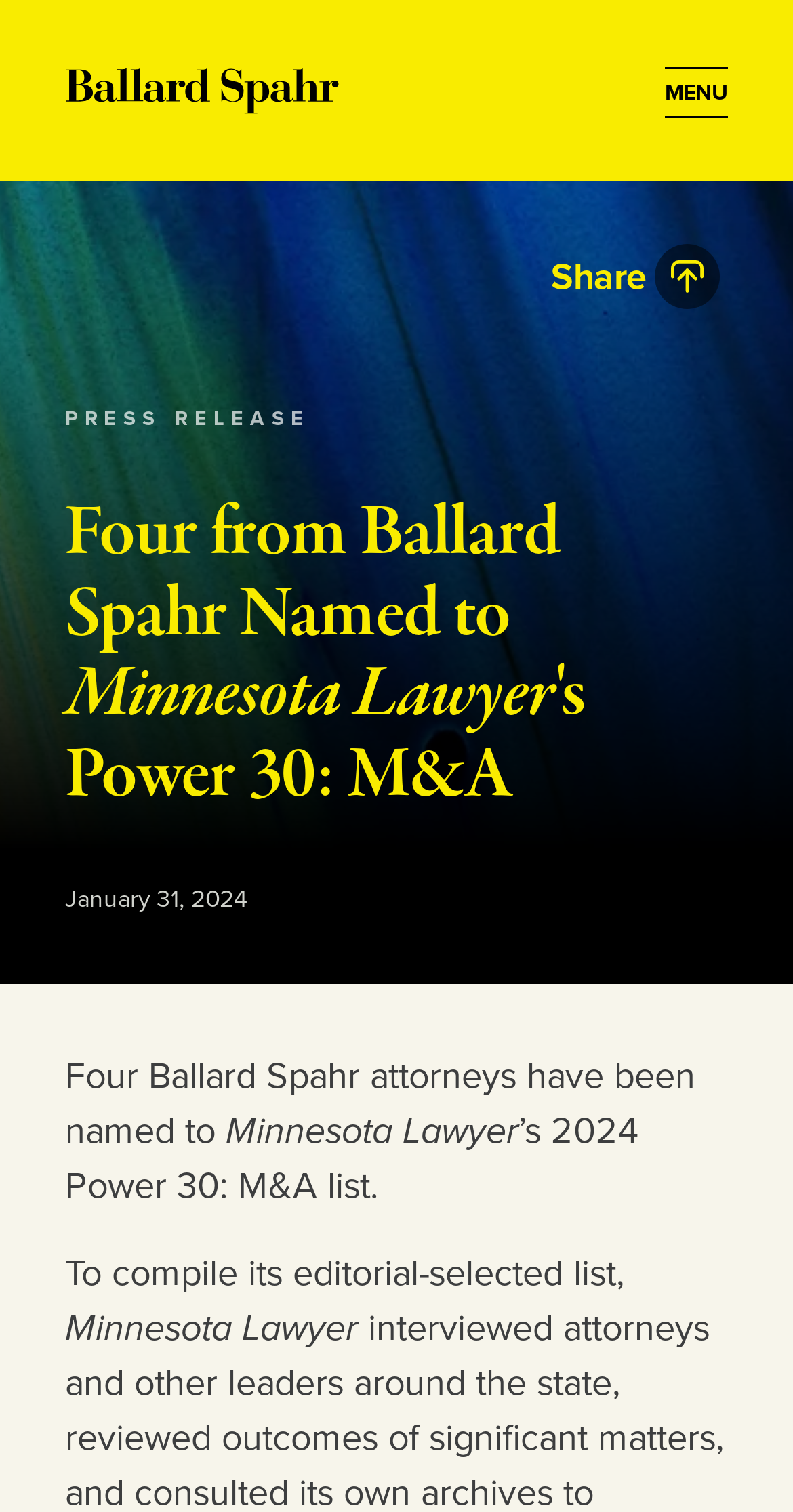Locate the bounding box of the UI element described in the following text: "Ballard Spahr".

[0.082, 0.035, 0.428, 0.085]